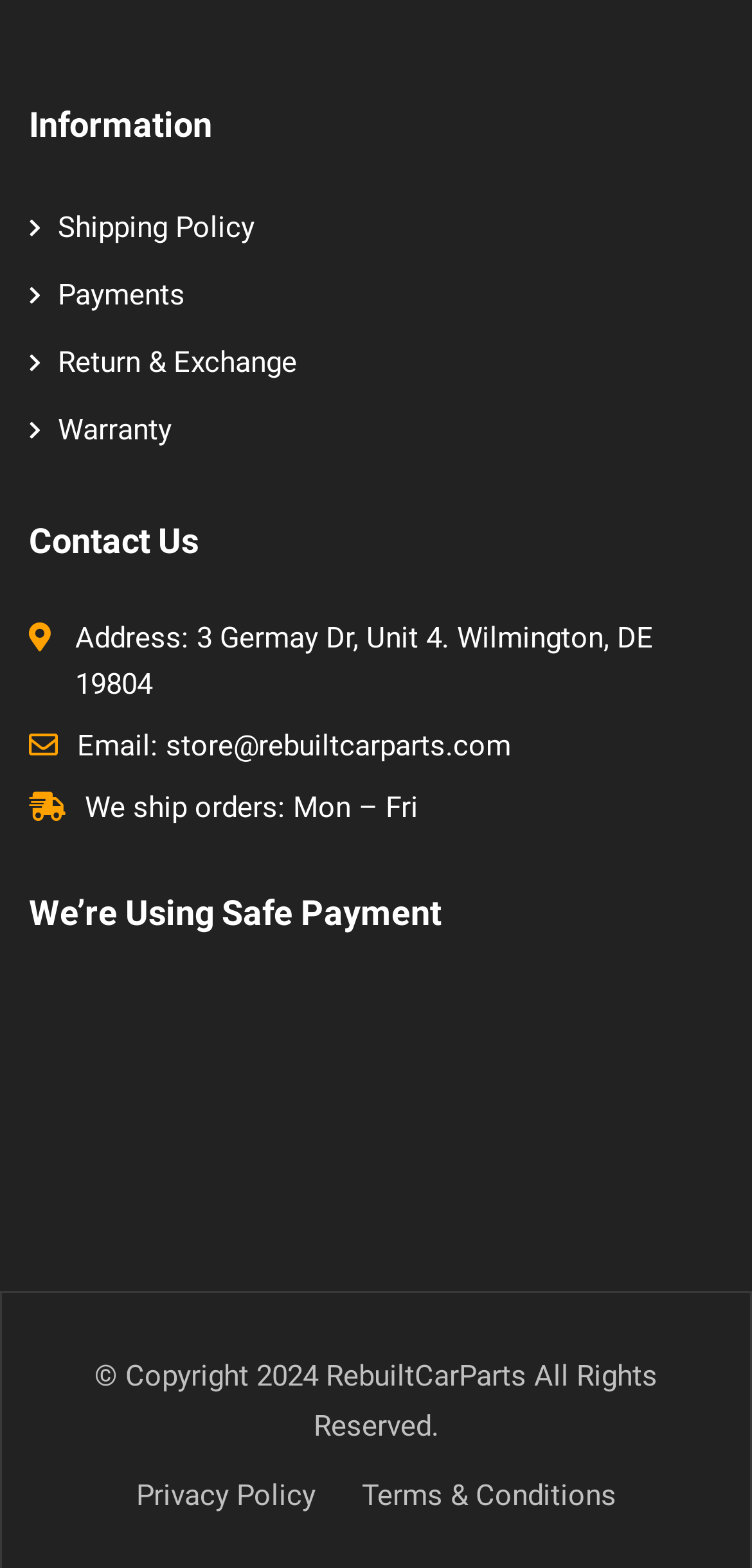What is the name of the company's payment policy?
Based on the image, respond with a single word or phrase.

Safe Payment